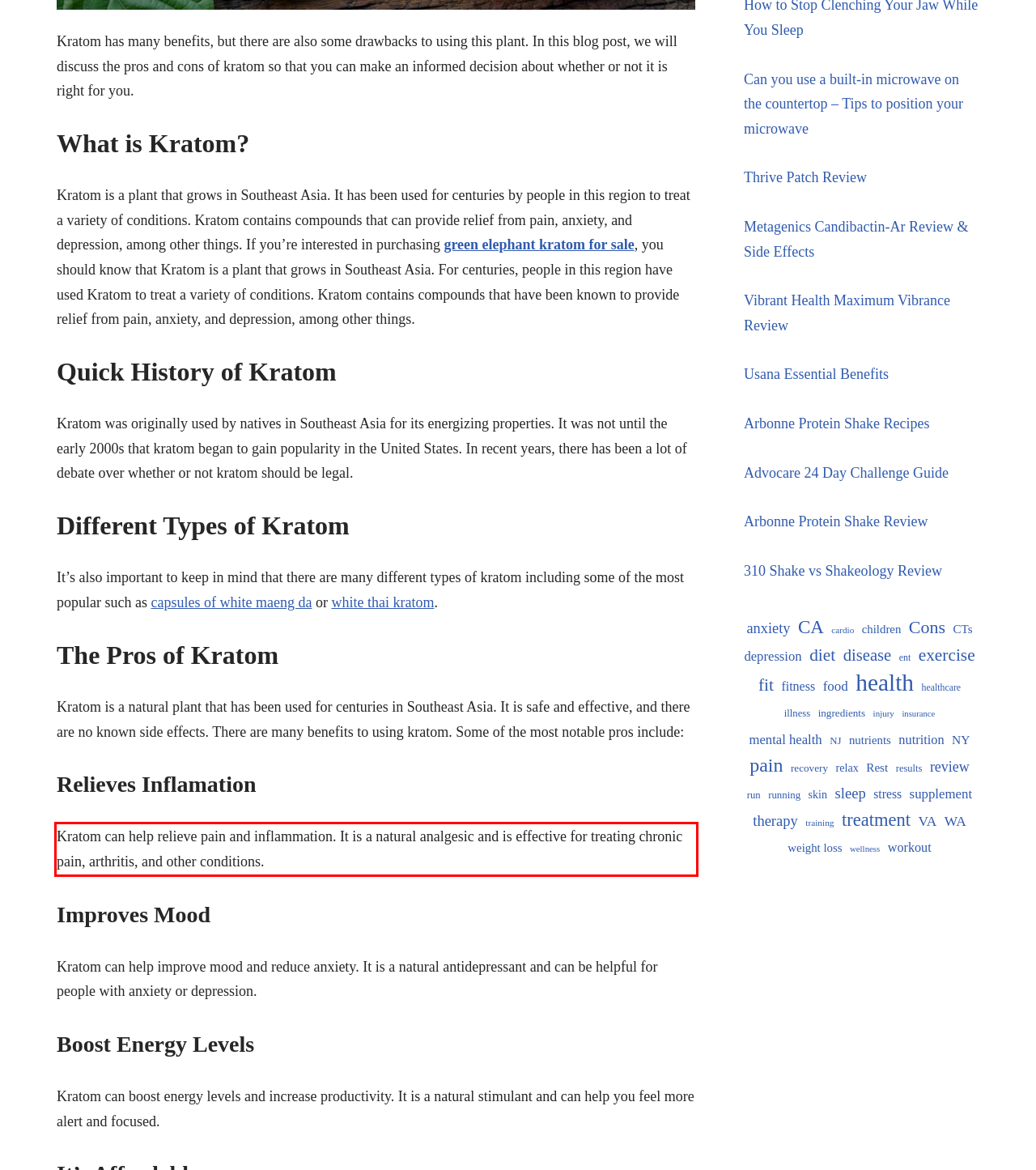Please identify and extract the text content from the UI element encased in a red bounding box on the provided webpage screenshot.

Kratom can help relieve pain and inflammation. It is a natural analgesic and is effective for treating chronic pain, arthritis, and other conditions.